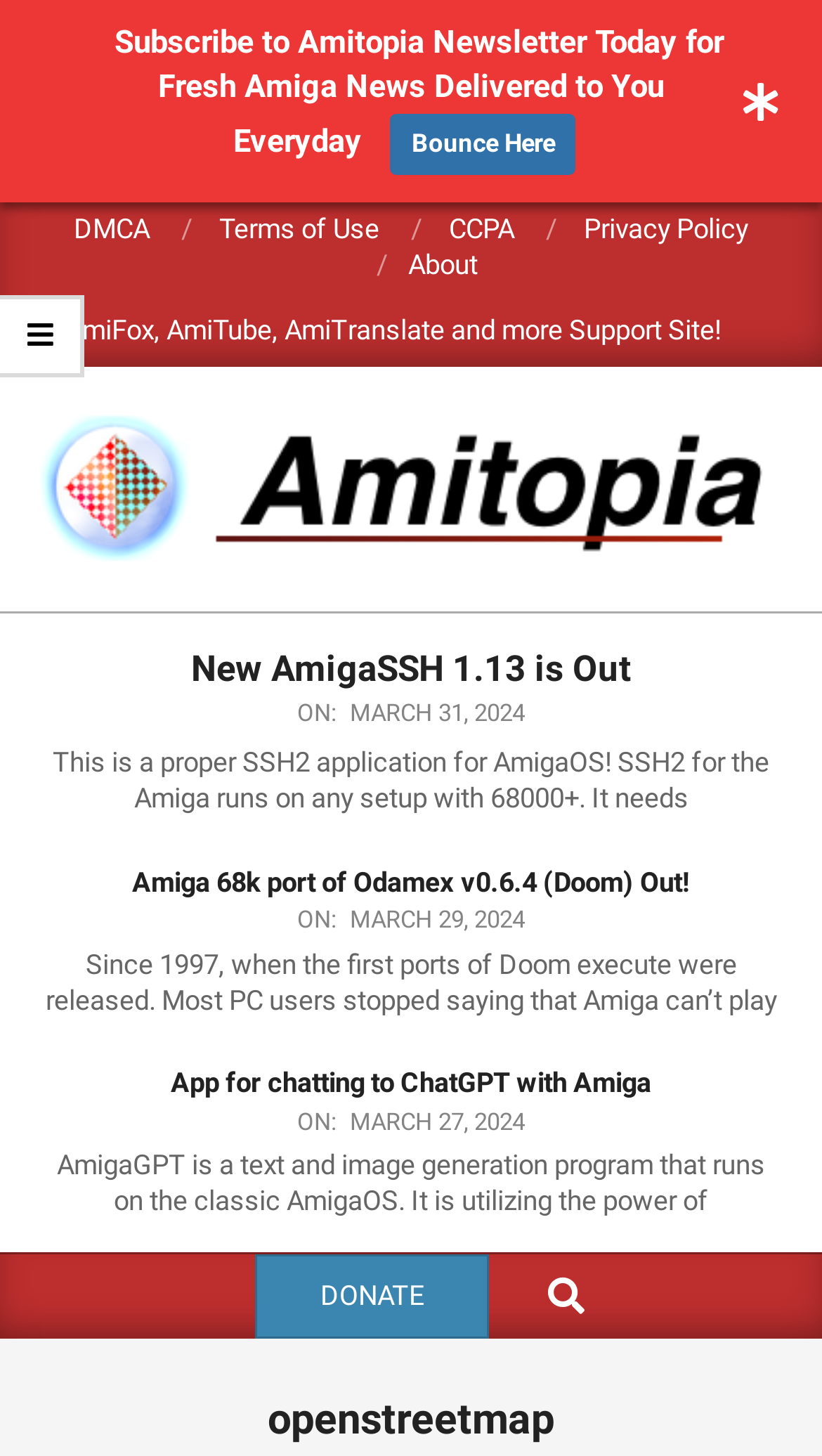Explain the webpage in detail.

The webpage is an archive of articles related to openstreetmap on the Amitopia website. At the top, there are five links to important pages: DMCA, Terms of Use, CCPA, Privacy Policy, and About. Below these links, there is a large link to the Amitopia website, accompanied by an image with the same name.

The main content of the webpage is divided into several sections, each containing a heading, a link, and some text. The first section has a heading "New AmigaSSH 1.13 is Out" with a link to the article and a timestamp "Sunday, March 31, 2024, 3:11 pm". The text describes AmigaSSH as a proper SSH2 application for AmigaOS.

The second section has a heading "Amiga 68k port of Odamex v0.6.4 (Doom) Out!" with a link to the article and a timestamp "Friday, March 29, 2024, 1:50 pm". The text talks about the Amiga 68k port of Odamex, a Doom game.

The third section has a heading "App for chatting to ChatGPT with Amiga" with a link to the article and a timestamp "Wednesday, March 27, 2024, 5:05 pm". The text describes AmigaGPT, a text and image generation program that runs on classic AmigaOS.

At the bottom of the page, there are several links and buttons, including a "DONATE" link, a "SEARCH" button, and a textbox to type a search term. There is also a heading "openstreetmap" and a static text encouraging users to subscribe to the Amitopia newsletter. Finally, there is a link to "Bounce Here" and a social media link represented by an icon.